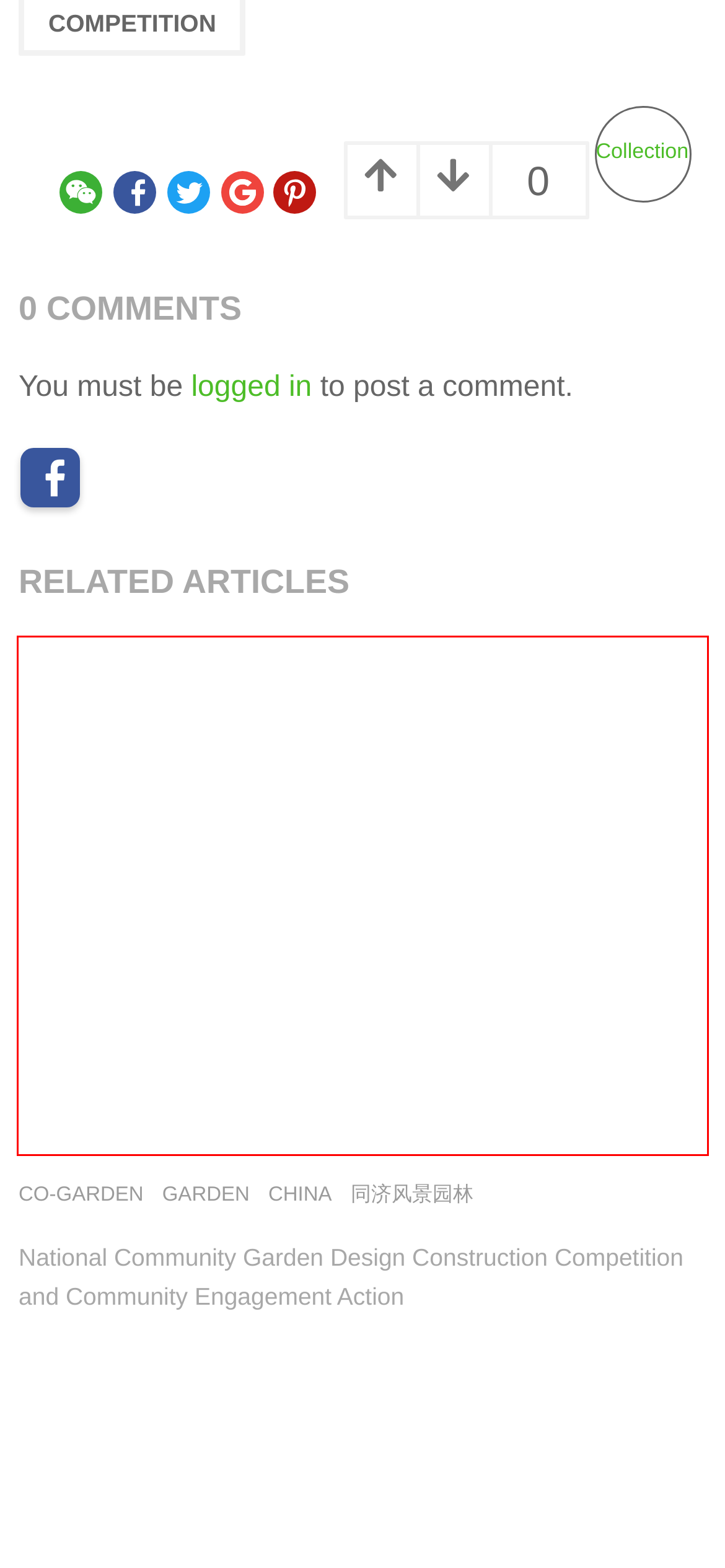You have a screenshot of a webpage with a red bounding box around an element. Identify the webpage description that best fits the new page that appears after clicking the selected element in the red bounding box. Here are the candidates:
A. Home – Photography Studio – mooool
B. National Community Garden Design Construction Competition and Community Engagement Action – mooool
C. 同济风景园林 – mooool
D. co-garden – mooool
E. thren – mooool
F. garden – mooool
G. News and Information – mooool
H. China – mooool

B